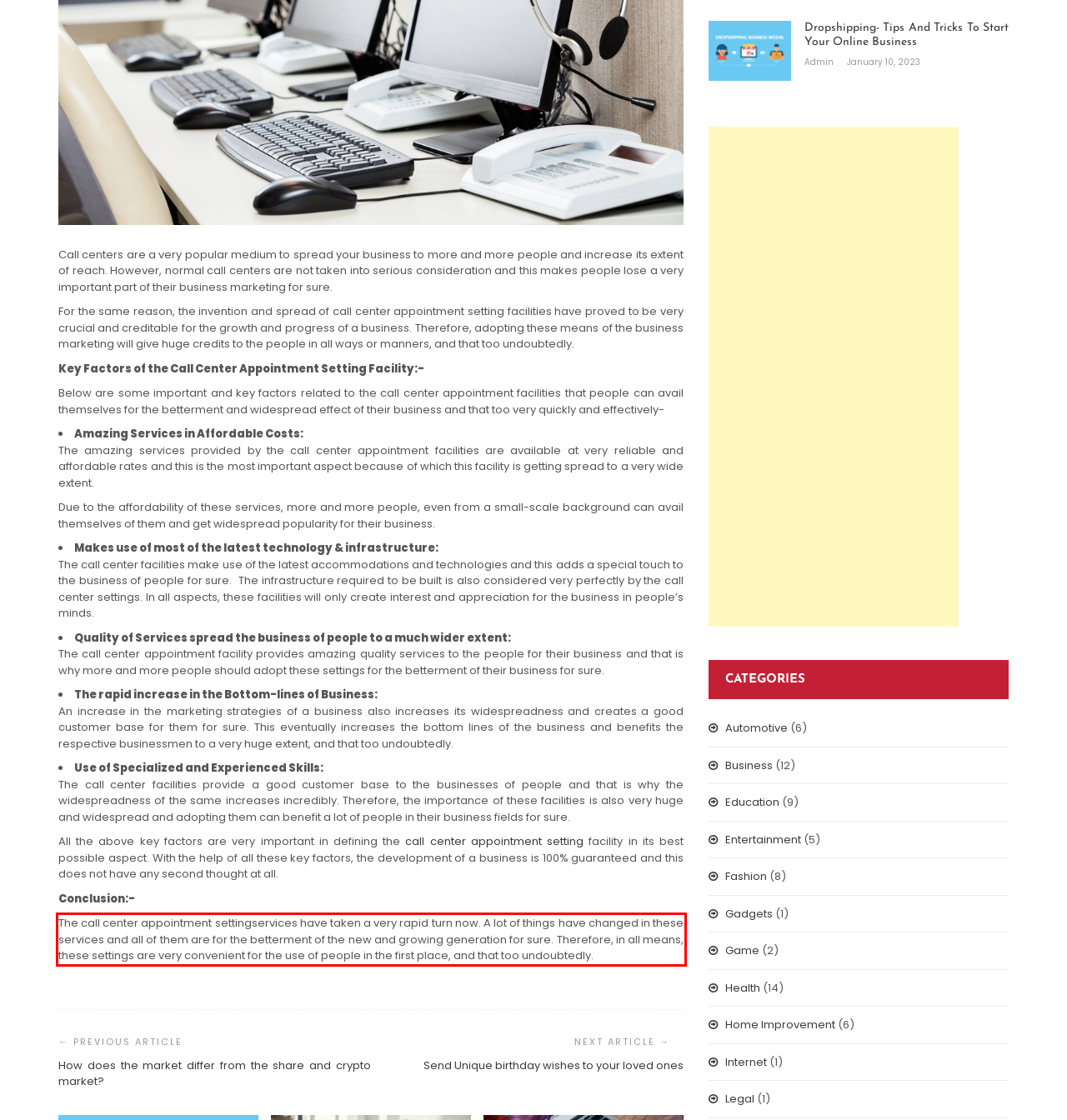Within the provided webpage screenshot, find the red rectangle bounding box and perform OCR to obtain the text content.

The call center appointment settingservices have taken a very rapid turn now. A lot of things have changed in these services and all of them are for the betterment of the new and growing generation for sure. Therefore, in all means, these settings are very convenient for the use of people in the first place, and that too undoubtedly.